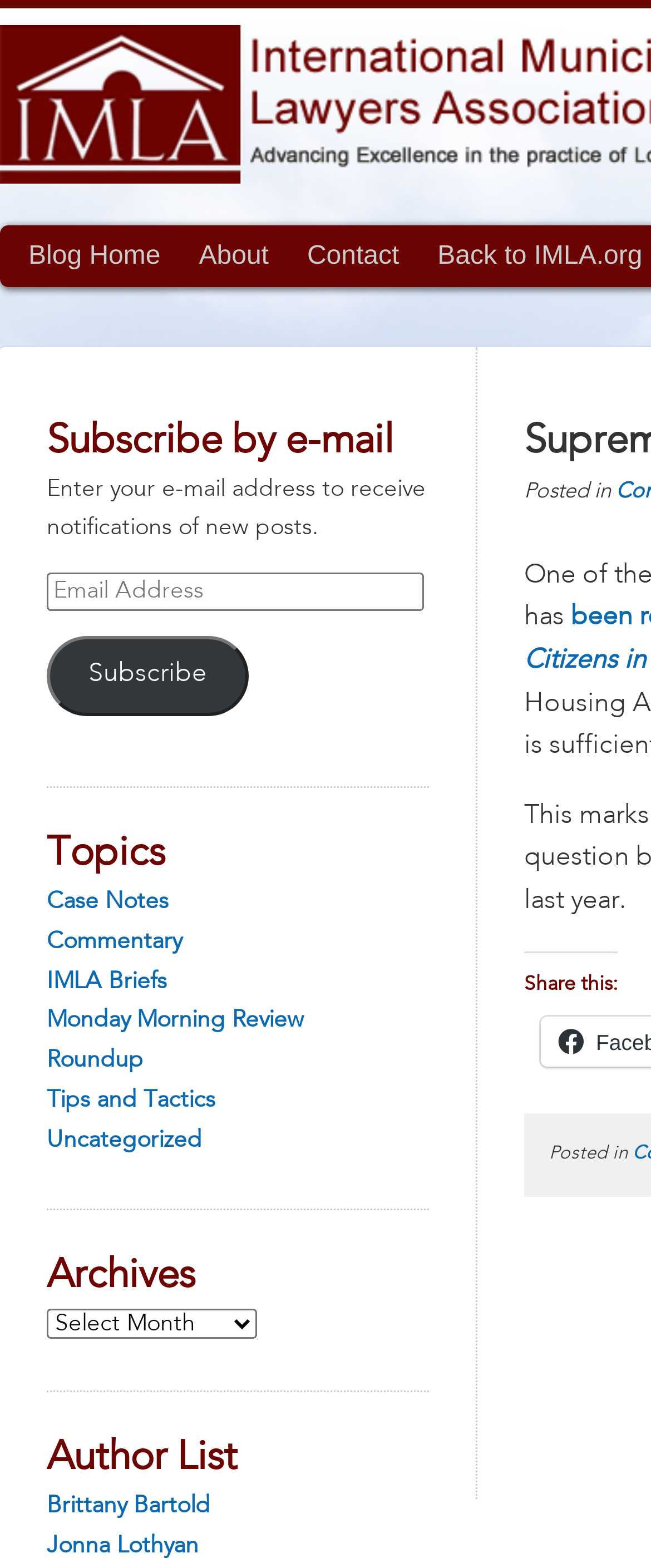Please identify the bounding box coordinates of the clickable region that I should interact with to perform the following instruction: "Enter email address". The coordinates should be expressed as four float numbers between 0 and 1, i.e., [left, top, right, bottom].

[0.072, 0.365, 0.65, 0.39]